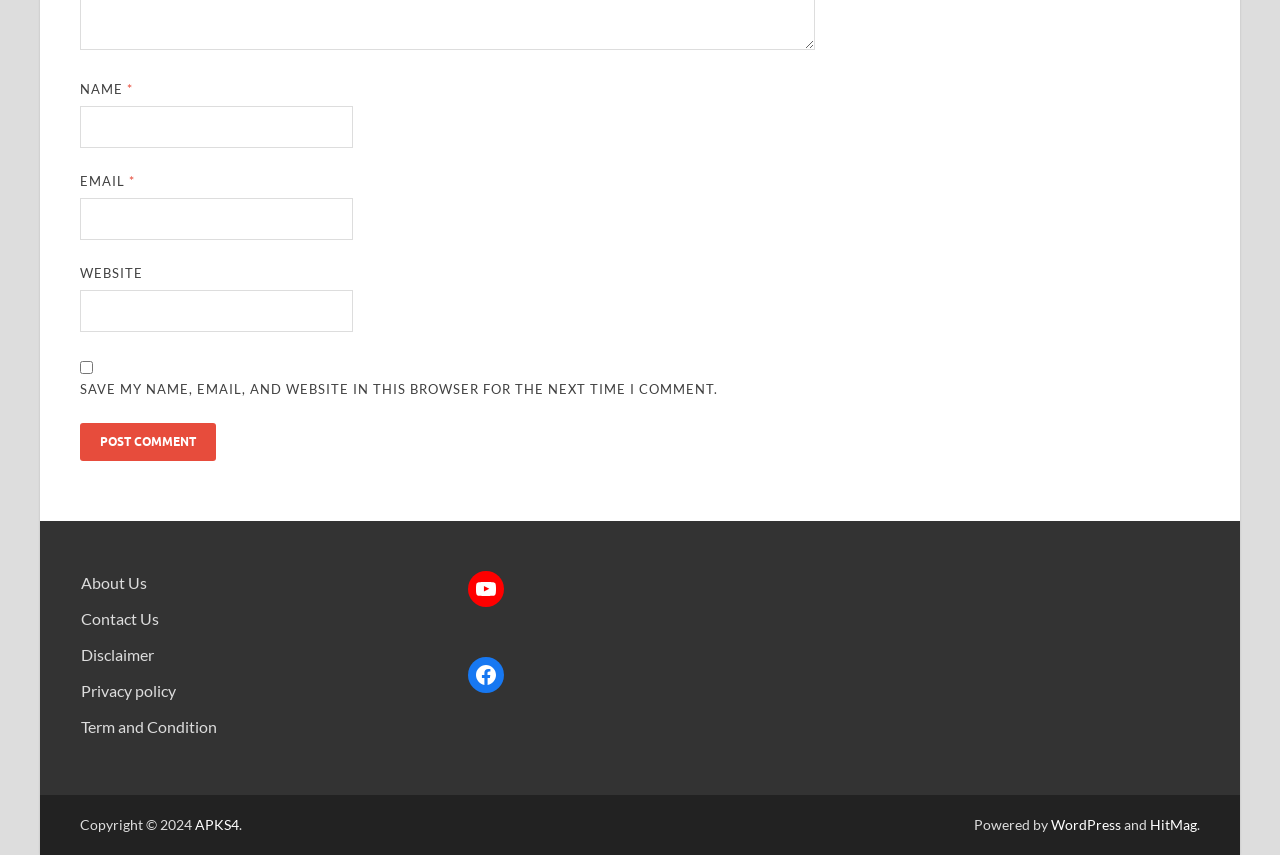Provide the bounding box coordinates for the area that should be clicked to complete the instruction: "Visit the About Us page".

[0.063, 0.671, 0.115, 0.693]